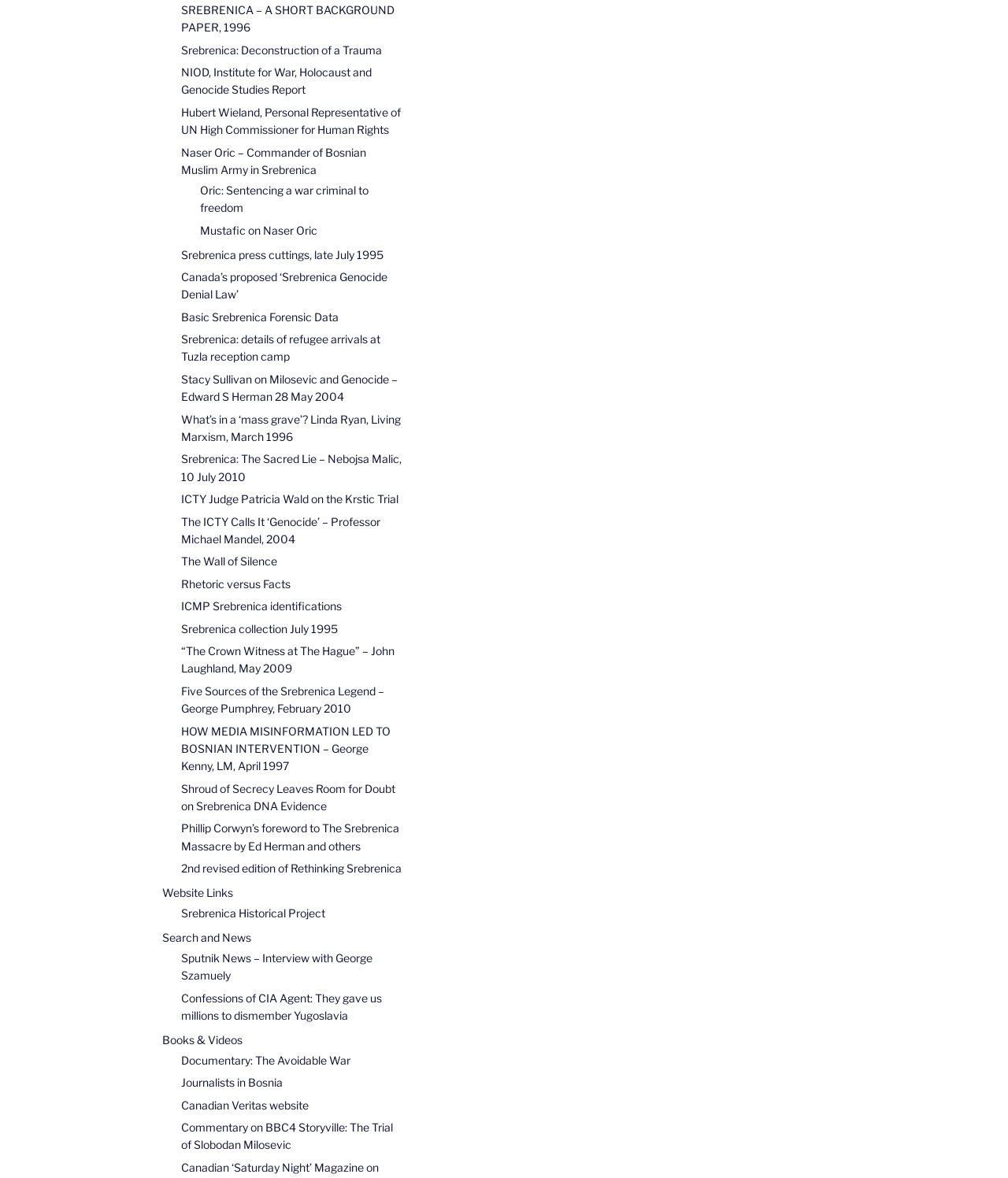Identify the bounding box coordinates for the UI element described as: "Website Links". The coordinates should be provided as four floats between 0 and 1: [left, top, right, bottom].

[0.161, 0.752, 0.231, 0.763]